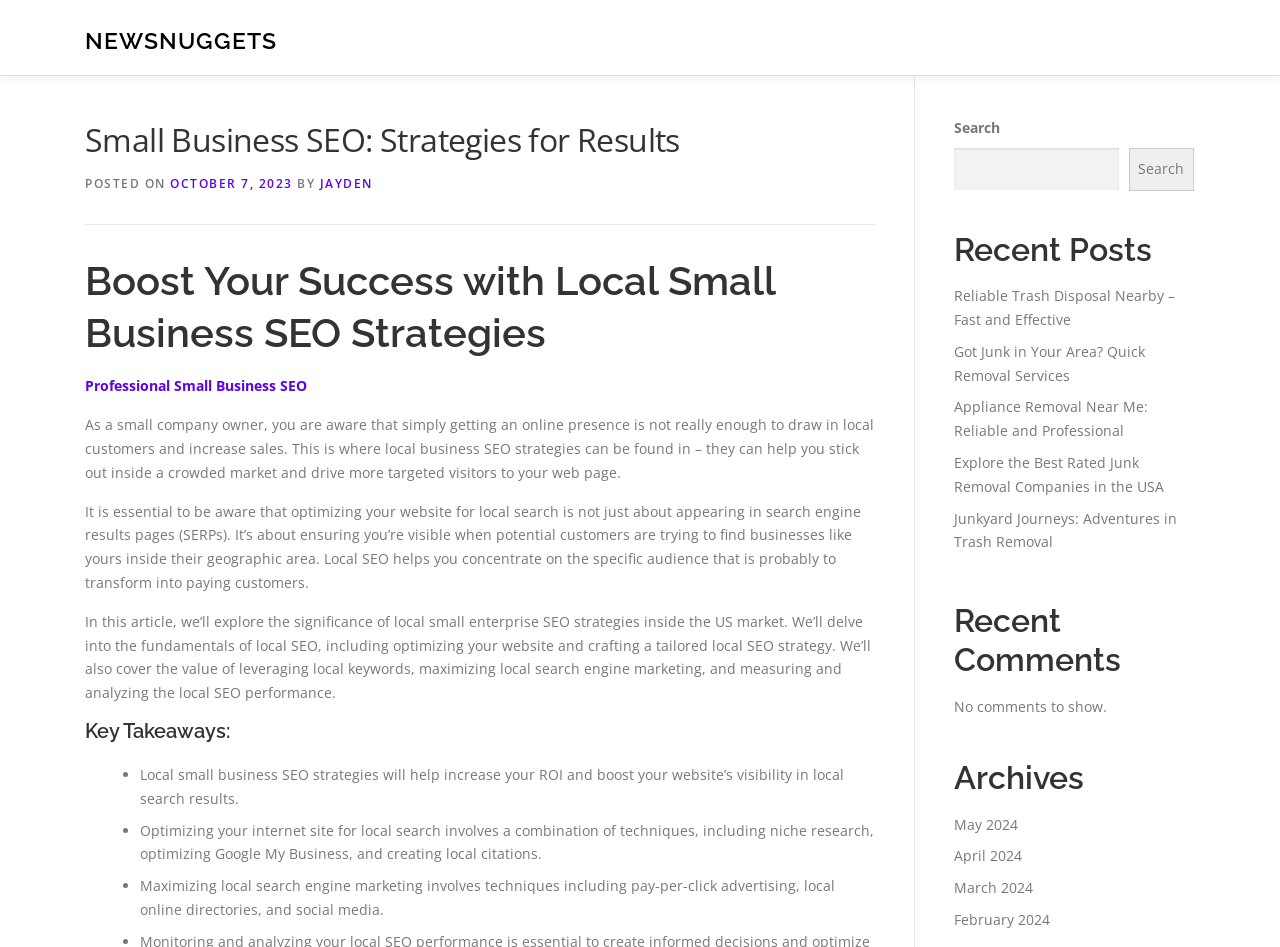Determine the primary headline of the webpage.

Small Business SEO: Strategies for Results